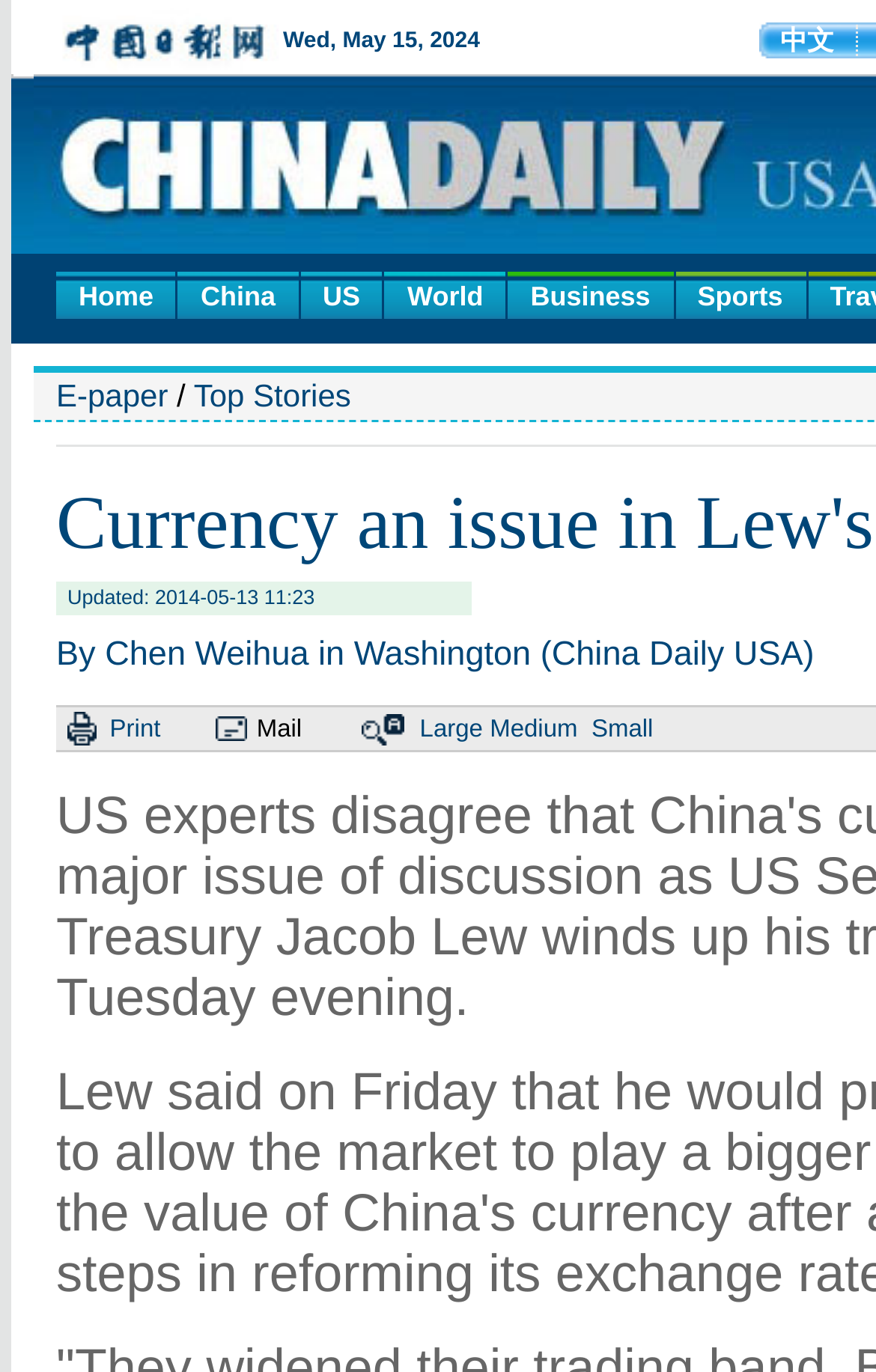How many layout table cells are there?
By examining the image, provide a one-word or phrase answer.

5